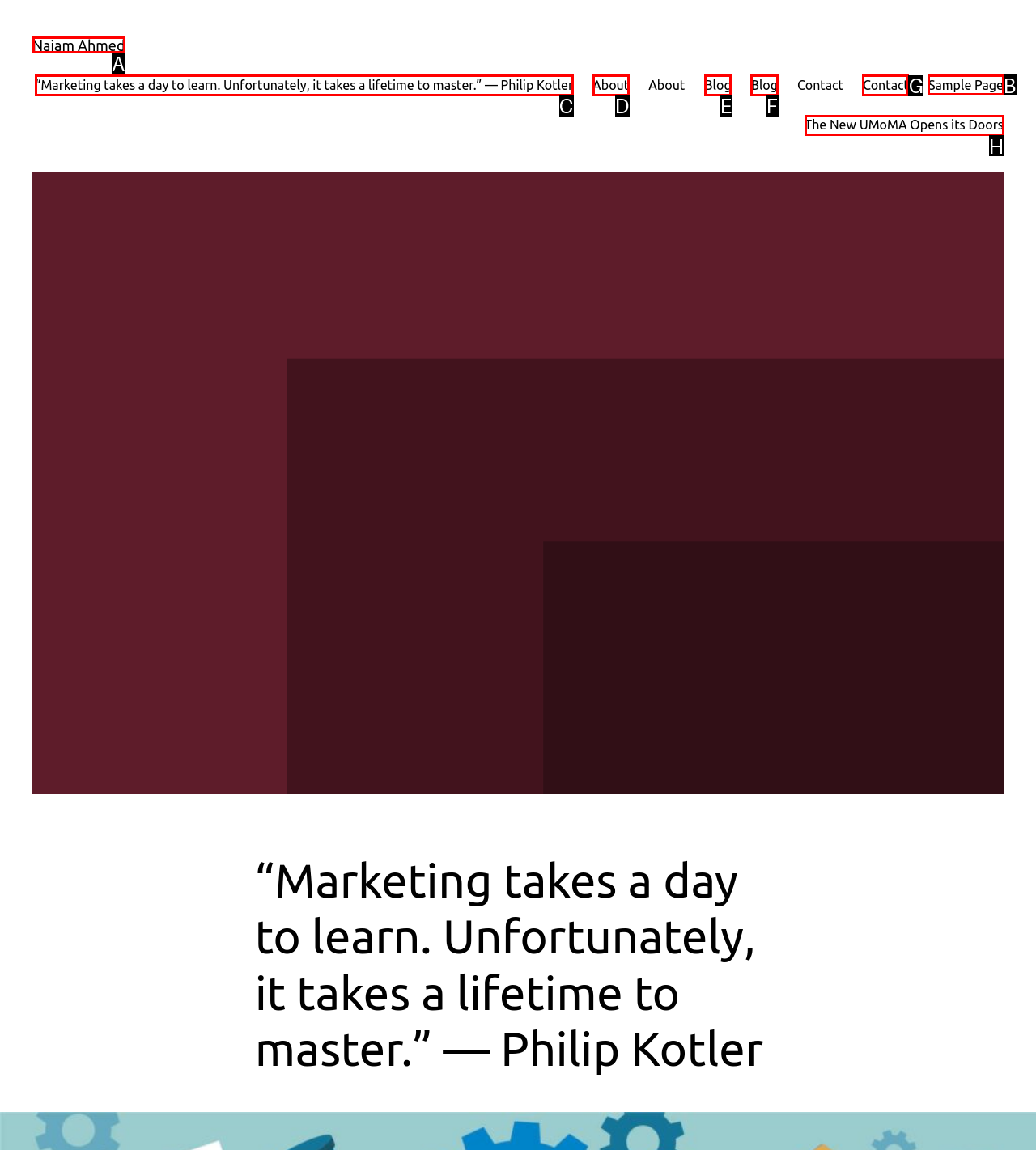Determine the HTML element to be clicked to complete the task: view the Sample Page. Answer by giving the letter of the selected option.

B